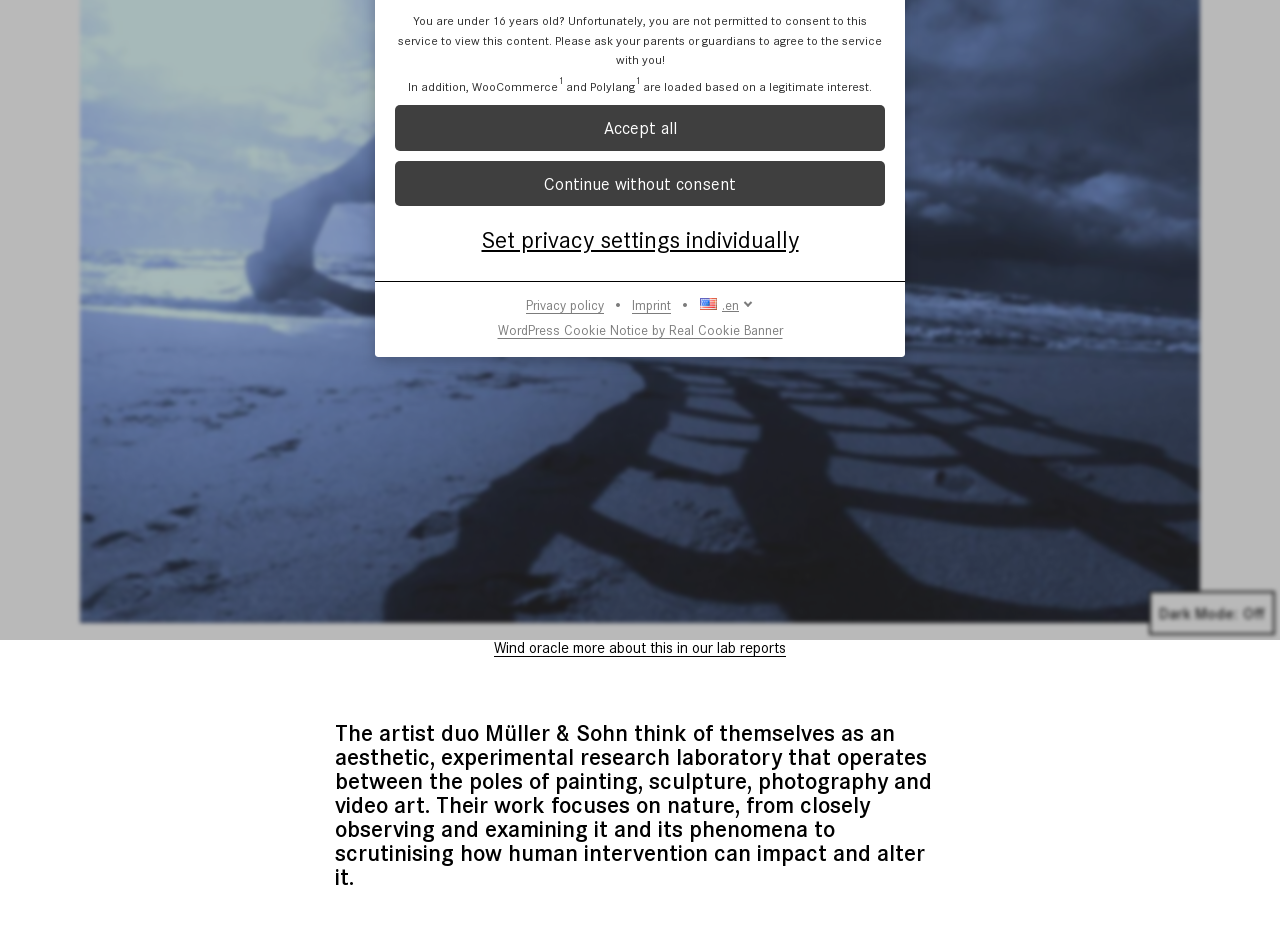Extract the bounding box coordinates for the HTML element that matches this description: "Imprint". The coordinates should be four float numbers between 0 and 1, i.e., [left, top, right, bottom].

[0.49, 0.312, 0.528, 0.332]